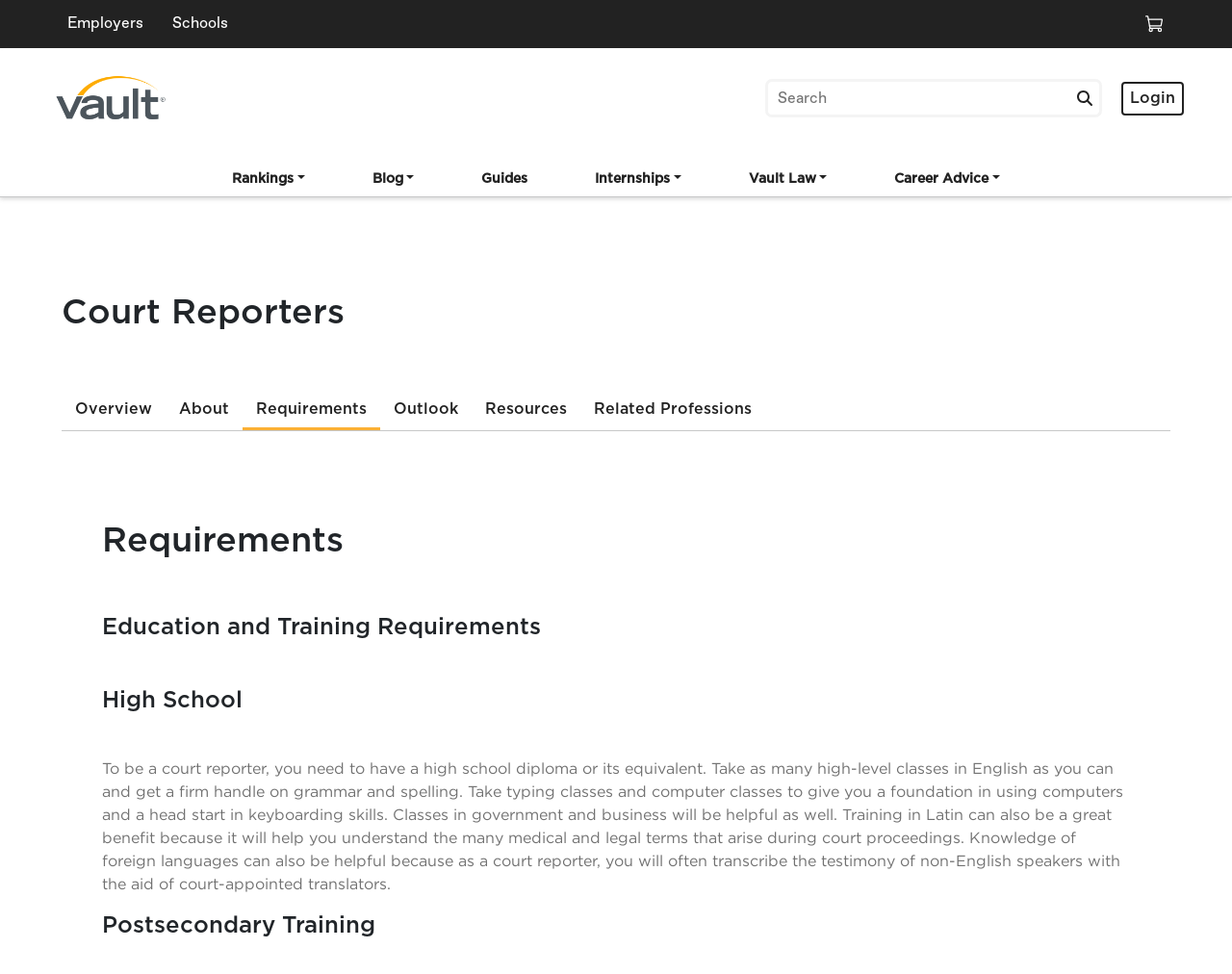Determine the bounding box coordinates of the section to be clicked to follow the instruction: "Click the Employers link". The coordinates should be given as four float numbers between 0 and 1, formatted as [left, top, right, bottom].

[0.055, 0.01, 0.116, 0.04]